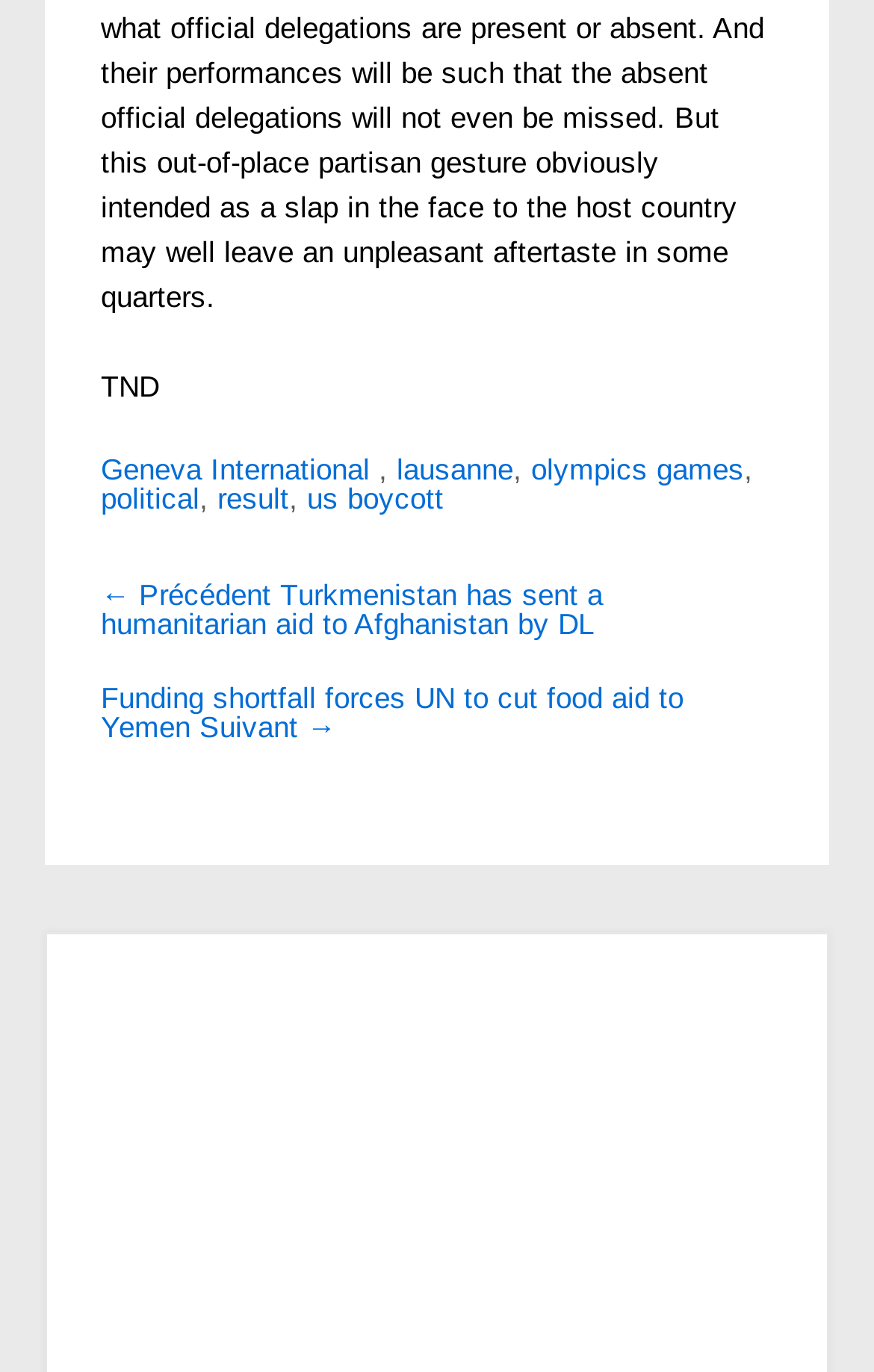Based on the element description: "political", identify the UI element and provide its bounding box coordinates. Use four float numbers between 0 and 1, [left, top, right, bottom].

[0.115, 0.345, 0.228, 0.37]